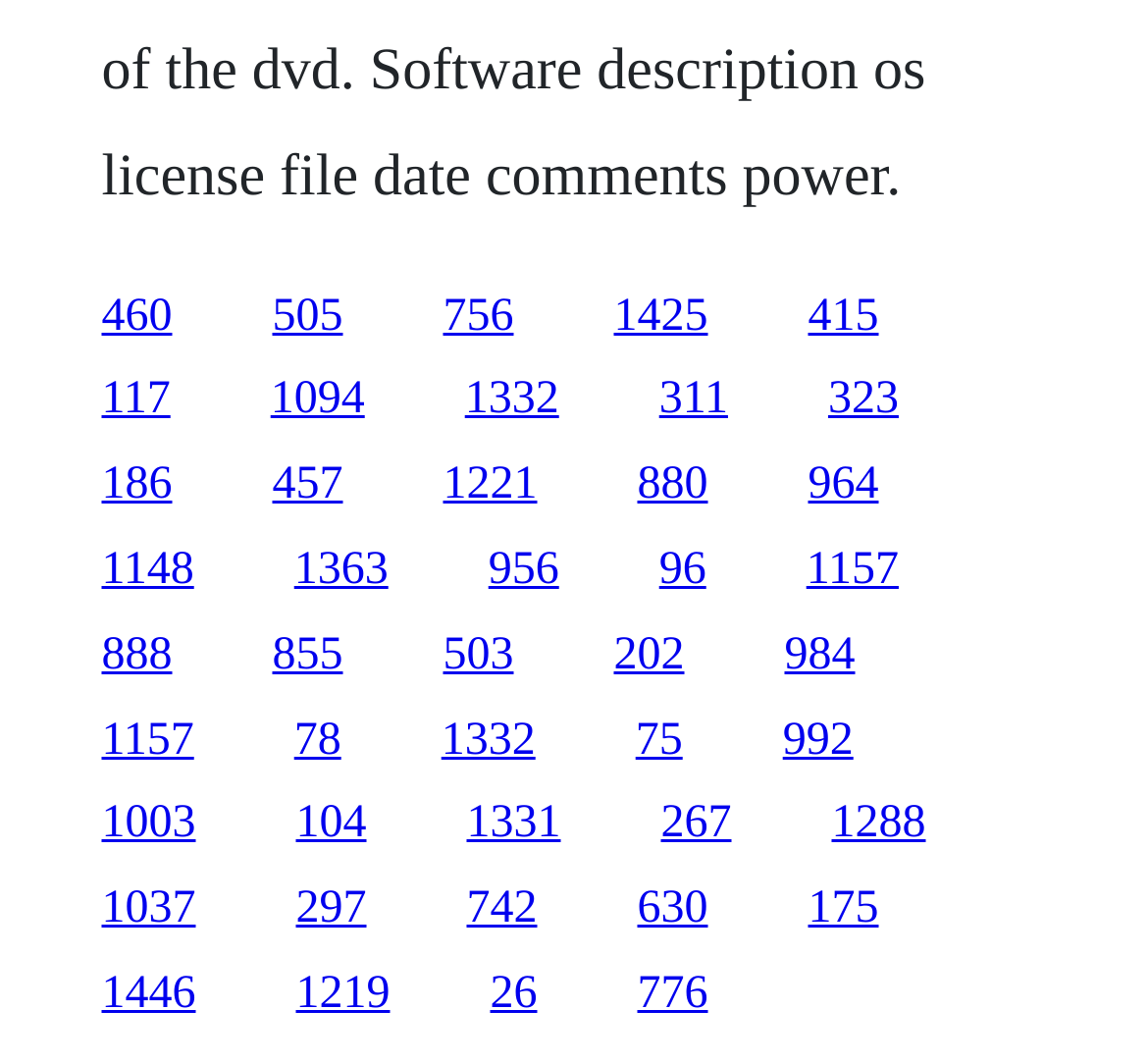What is the approximate height of each link?
Please provide a detailed and comprehensive answer to the question.

By examining the bounding box coordinates of the links, I can see that the y2 coordinate of each link is approximately 0.05 units higher than the y1 coordinate. This suggests that each link has a height of around 0.05 units, which is a relatively small height compared to the overall page height.